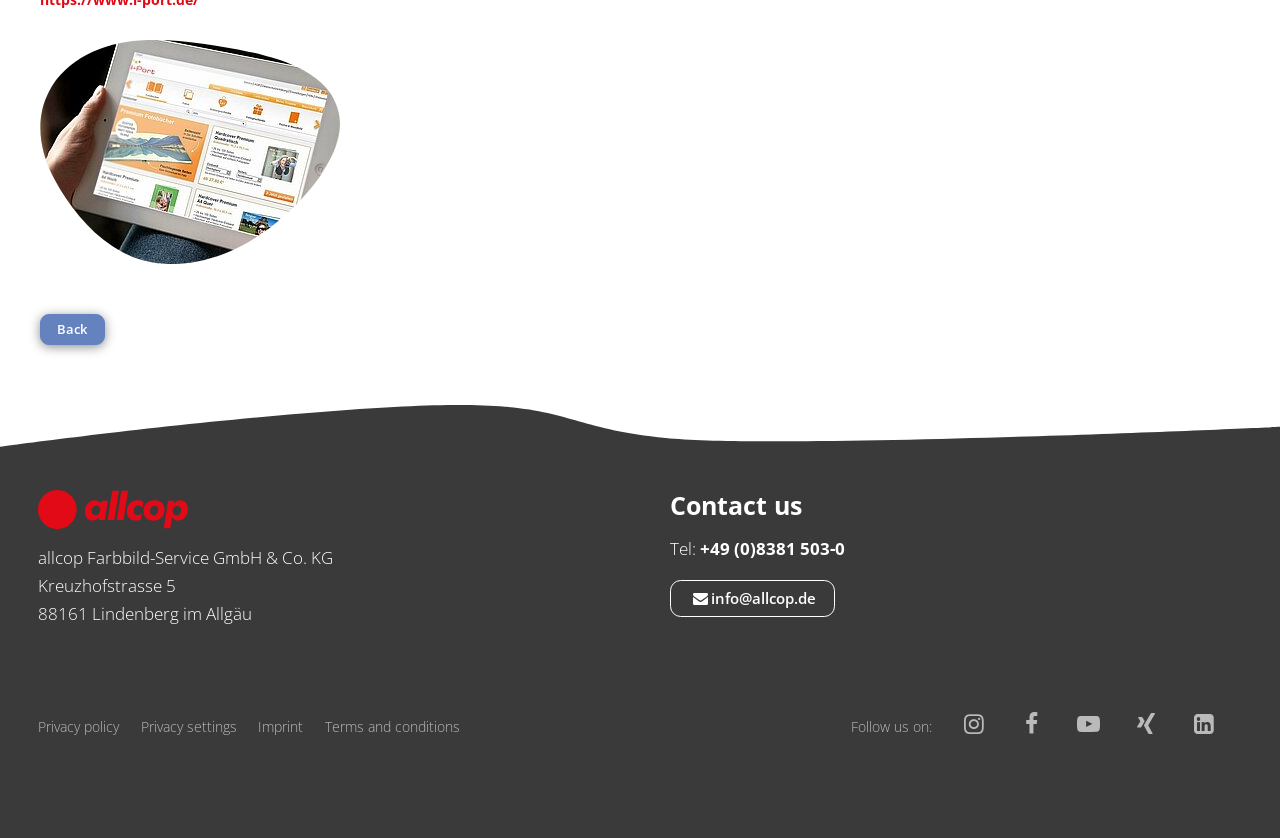How can I follow the company on social media?
Provide a comprehensive and detailed answer to the question.

The social media links can be found in the 'Follow us on:' section, which includes links to various social media platforms.